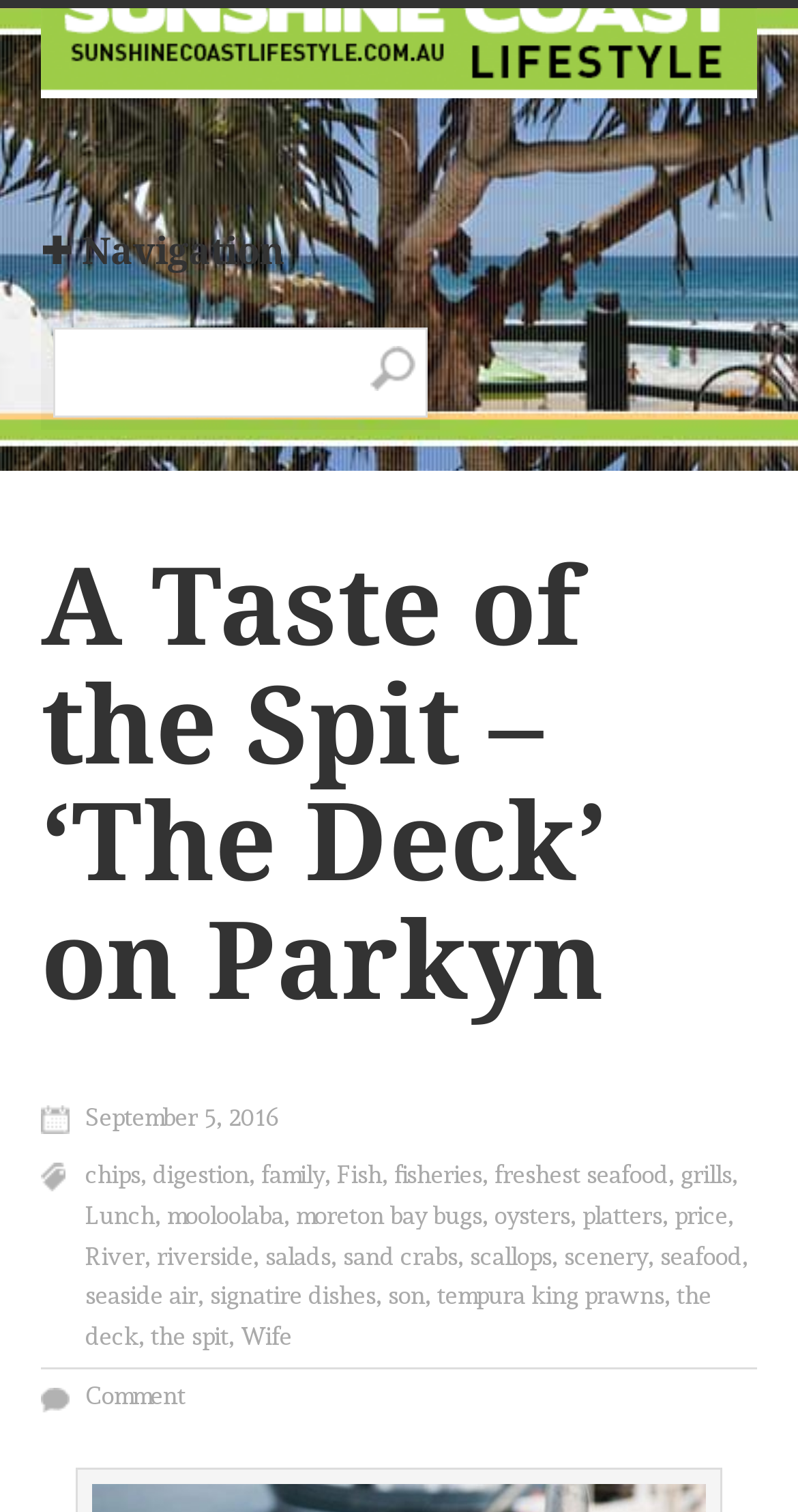Answer the question in one word or a short phrase:
What is the purpose of the textbox on the webpage?

To submit a comment